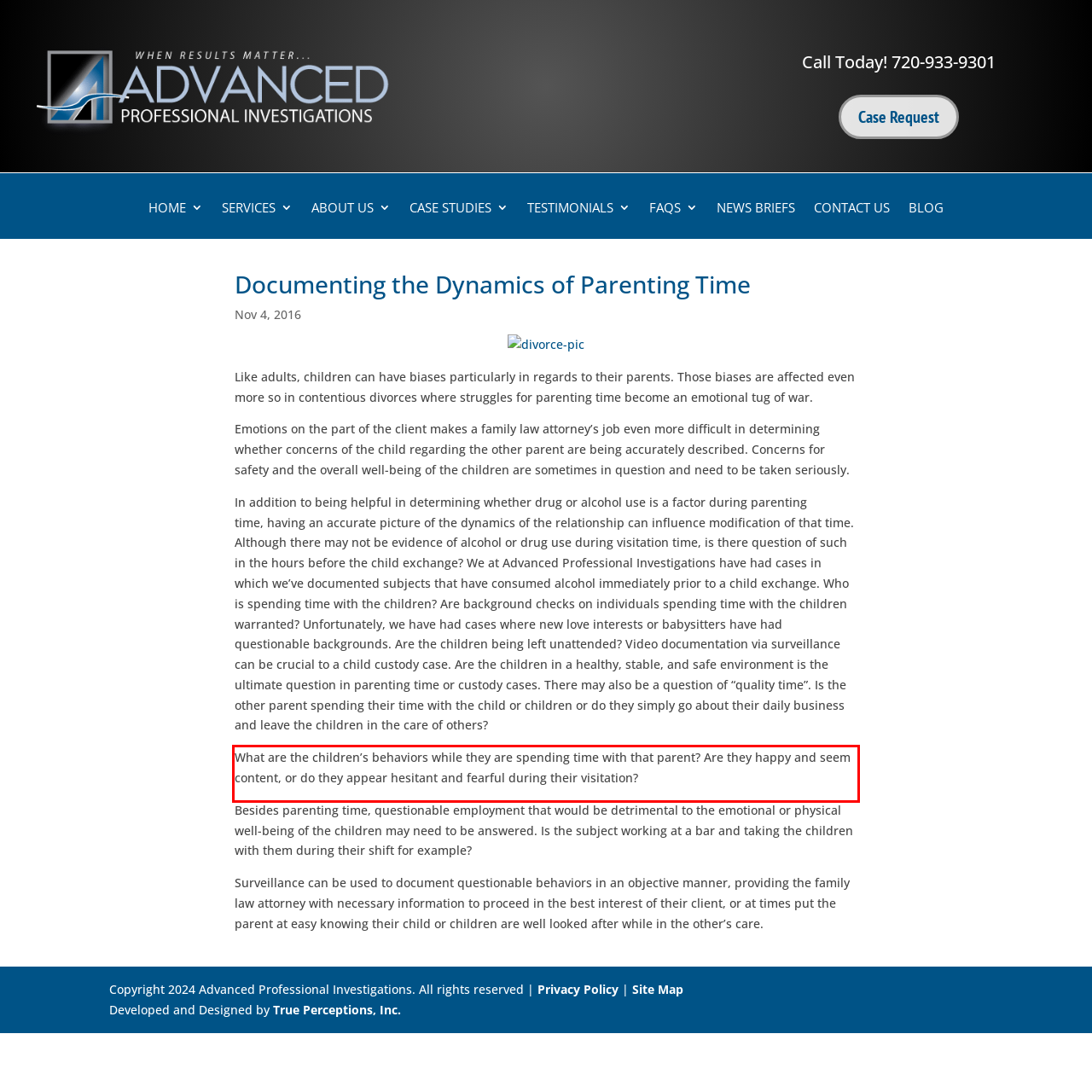Identify the text inside the red bounding box on the provided webpage screenshot by performing OCR.

What are the children’s behaviors while they are spending time with that parent? Are they happy and seem content, or do they appear hesitant and fearful during their visitation?